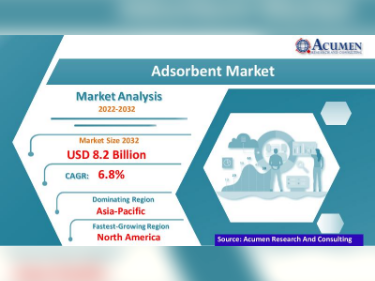Provide an in-depth description of all elements within the image.

The image showcases a visual summary of the adsorbent market analysis for 2022-2032, presented by Acumen Research and Consulting. It highlights key statistics: the projected market size of USD 8.2 billion by 2032 and a compound annual growth rate (CAGR) of 6.8%. The image also indicates that the Asia-Pacific region is expected to dominate the market, while North America is identified as the fastest-growing region. The design incorporates graphical elements to enhance comprehension of the market dynamics and trends.